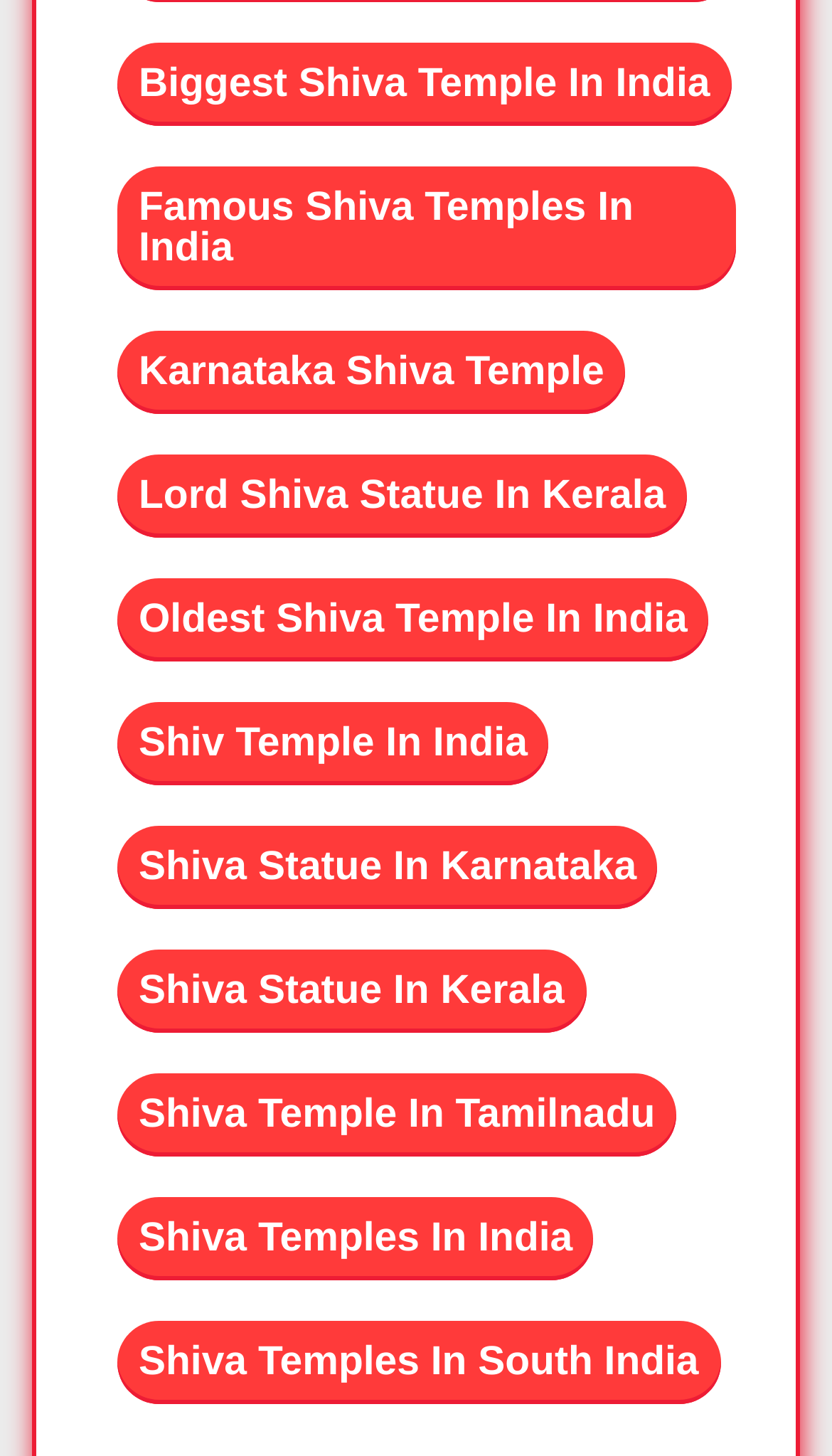Using the description "Famous Shiva Temples In India", locate and provide the bounding box of the UI element.

[0.141, 0.114, 0.885, 0.199]